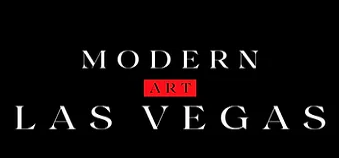Give a one-word or short-phrase answer to the following question: 
What is the style of the typeface used in the logo?

stylish